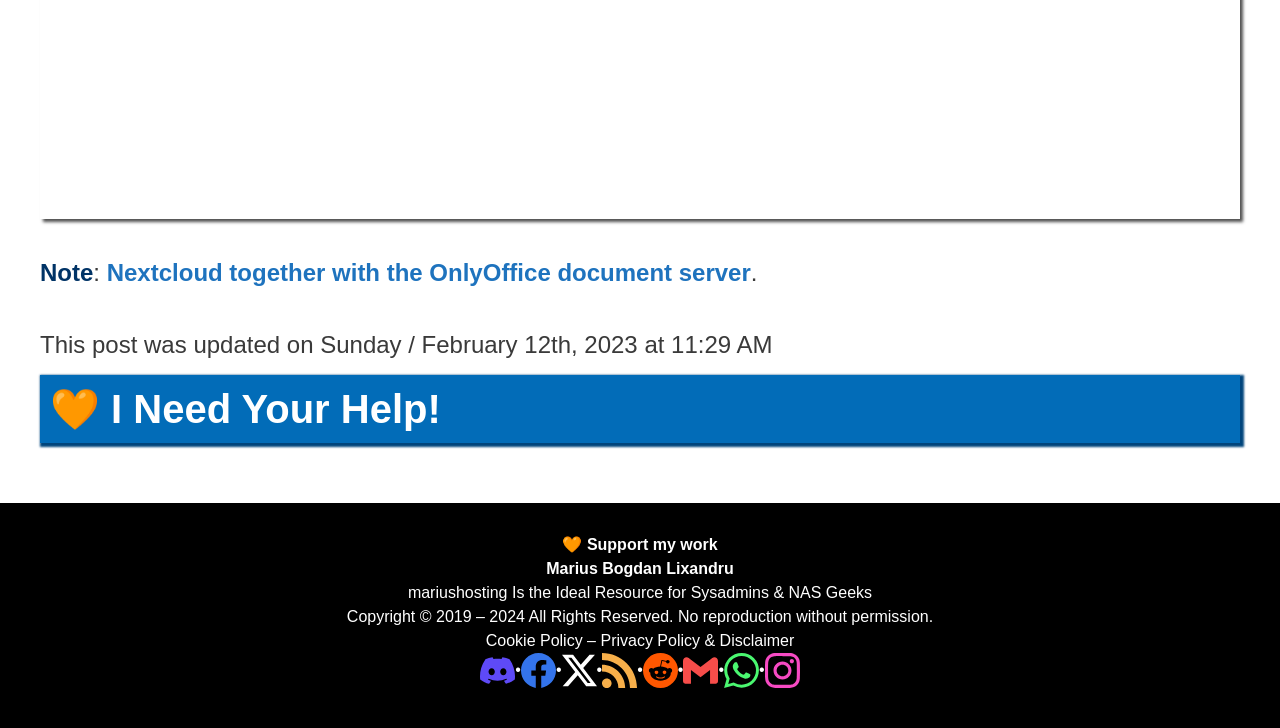Please determine the bounding box coordinates of the element's region to click for the following instruction: "Visit the author's homepage".

[0.427, 0.77, 0.573, 0.793]